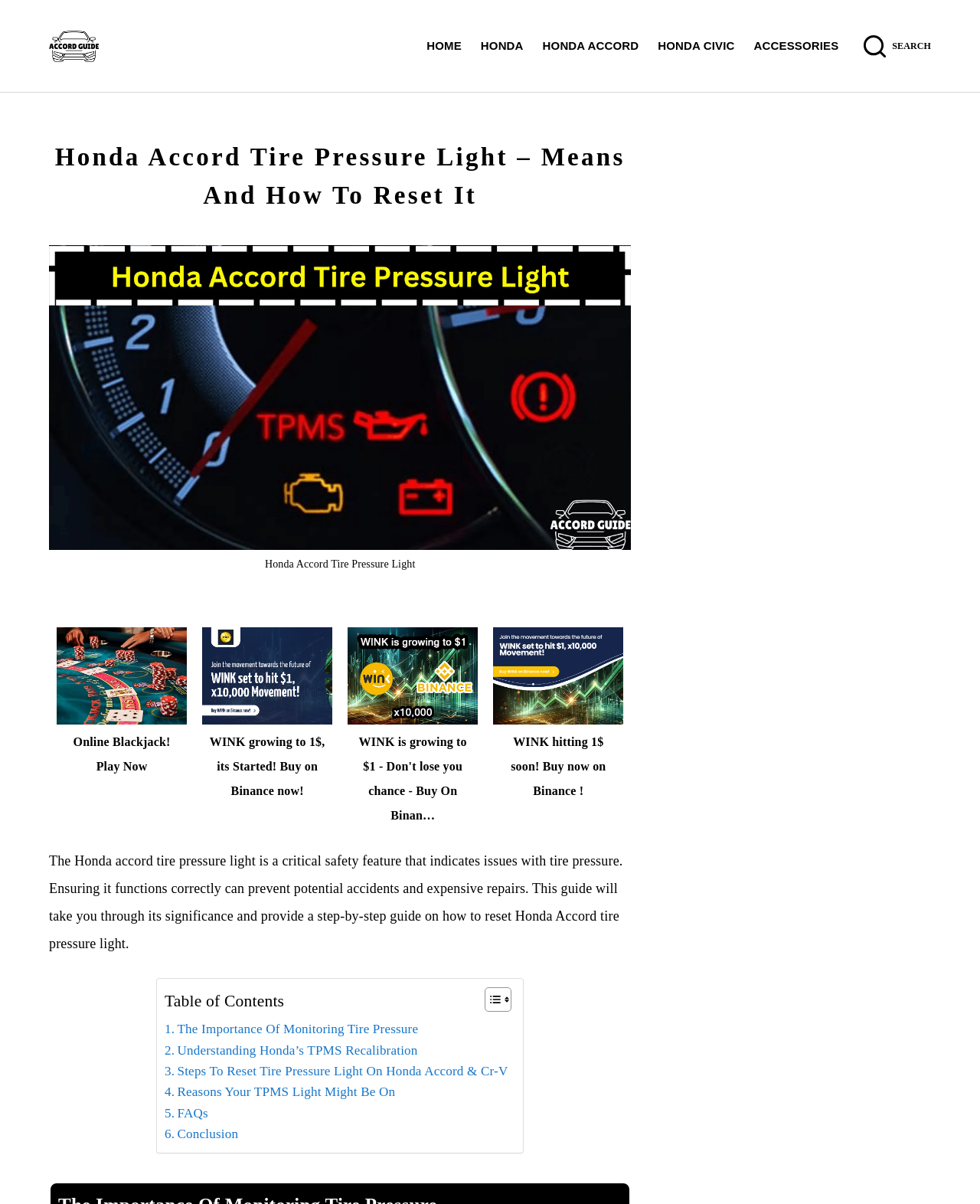Locate the UI element described by Support Team in the provided webpage screenshot. Return the bounding box coordinates in the format (top-left x, top-left y, bottom-right x, bottom-right y), ensuring all values are between 0 and 1.

None